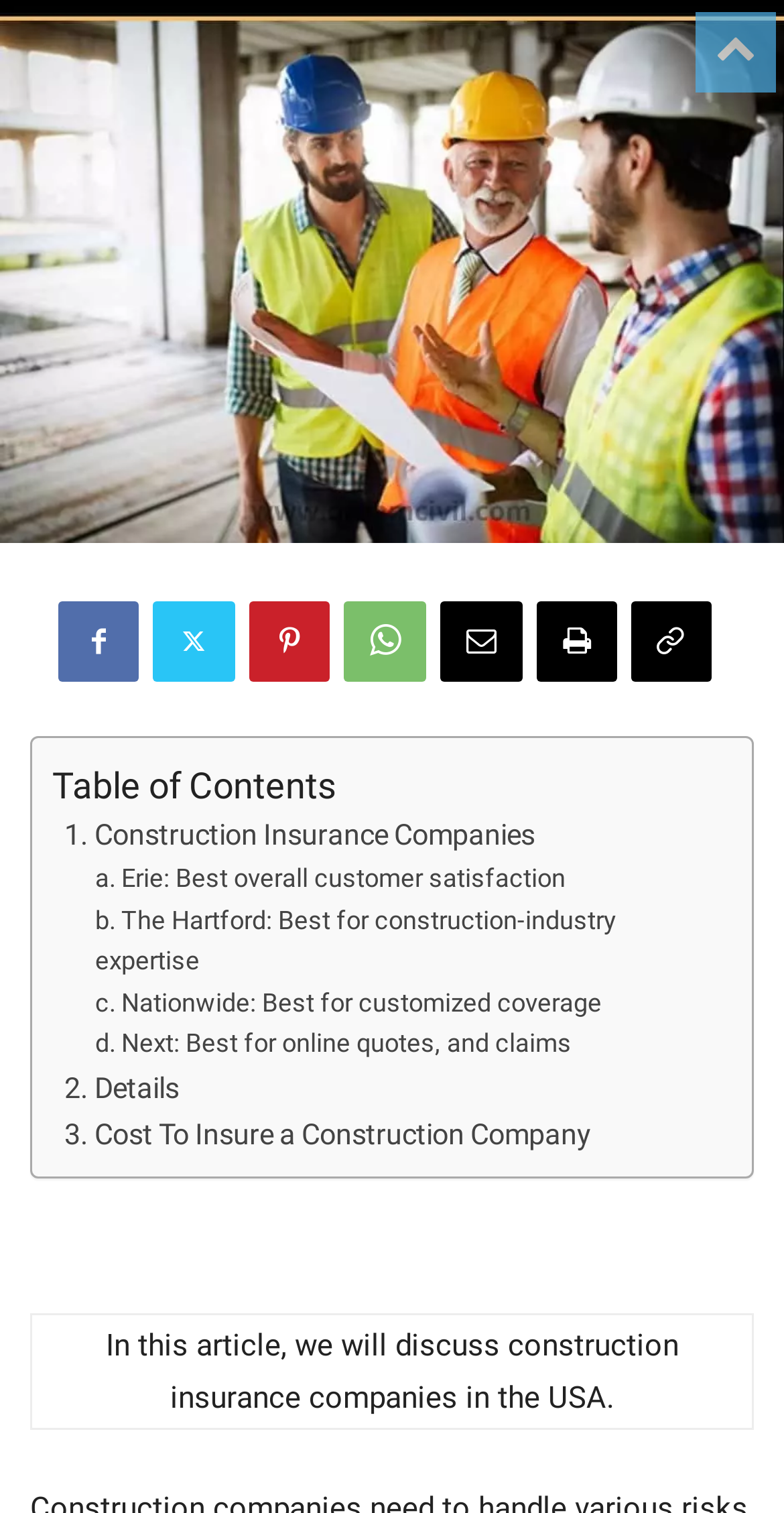What is the topic of the article?
Please provide a single word or phrase as the answer based on the screenshot.

Construction insurance companies